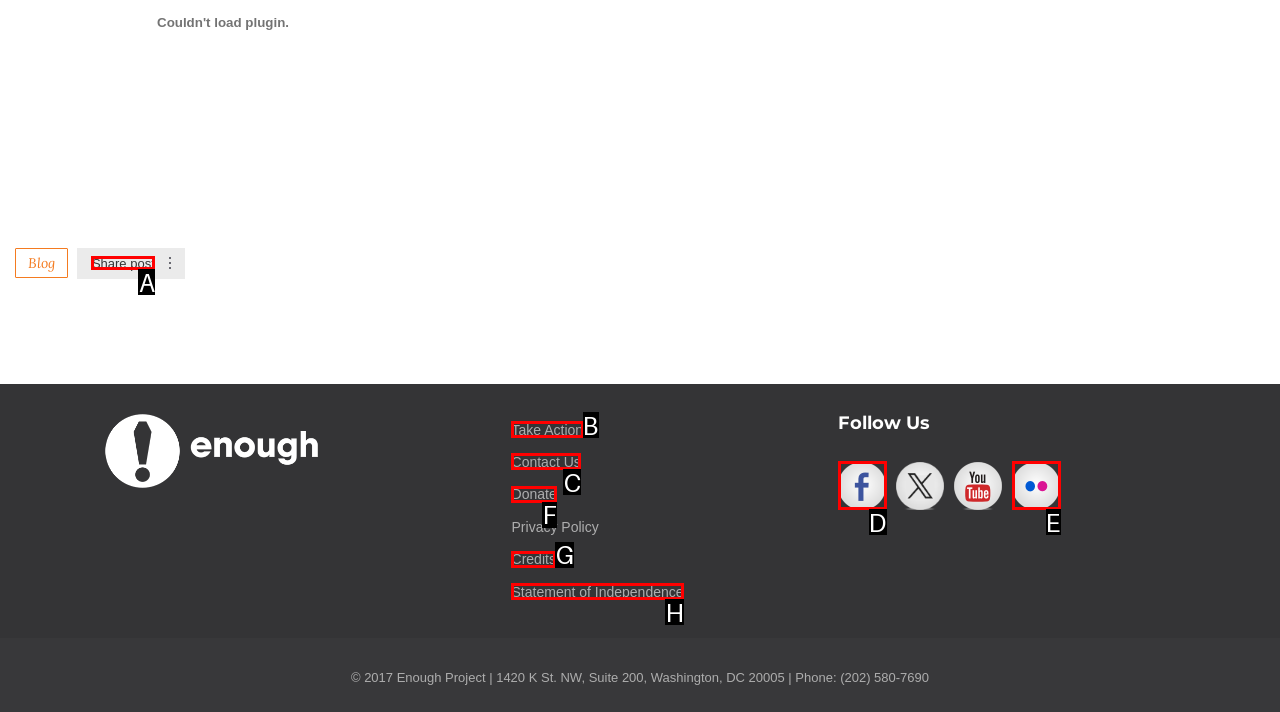Choose the UI element that best aligns with the description: Statement of Independence
Respond with the letter of the chosen option directly.

H